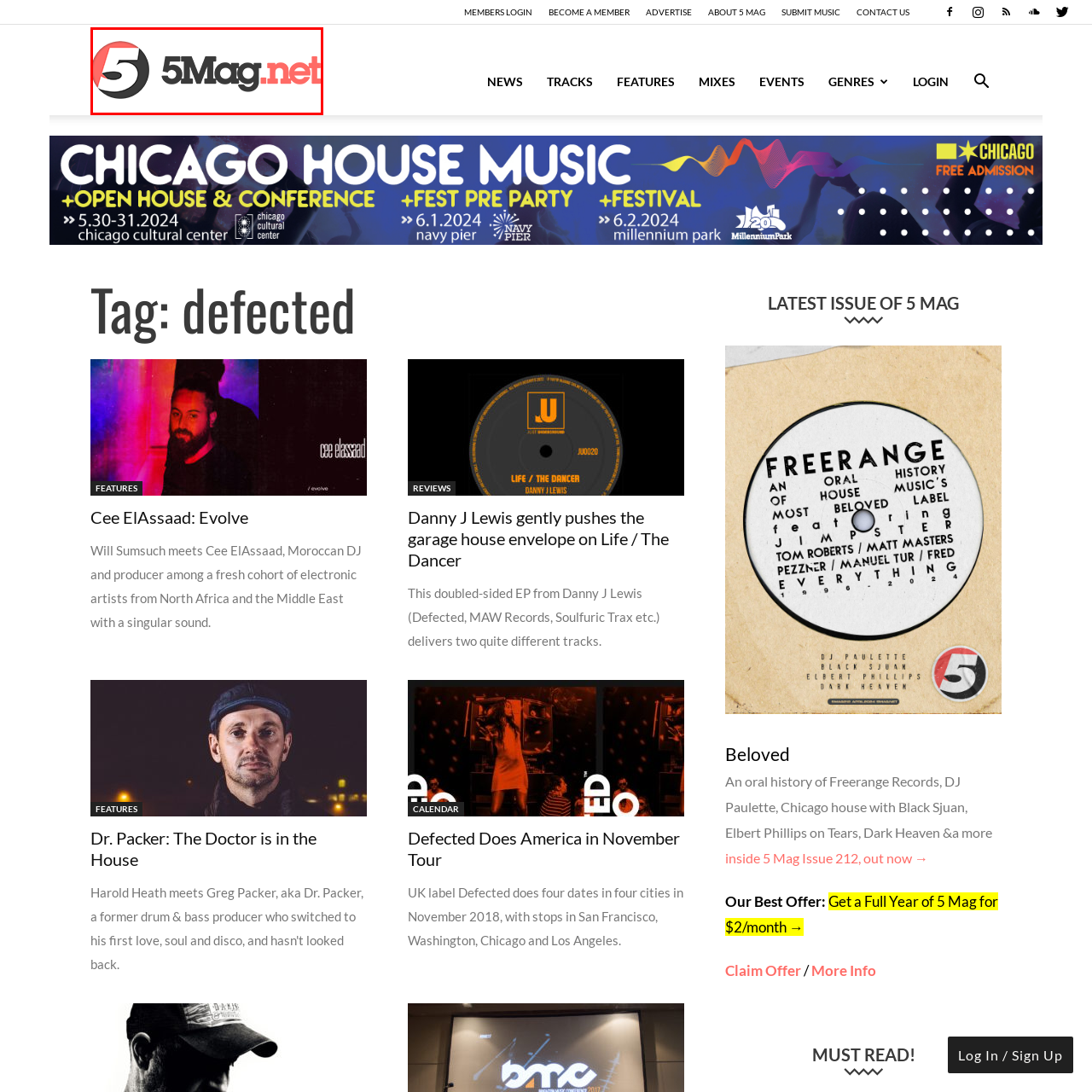What is the shape of the graphic accompanying the number '5'?
View the image contained within the red box and provide a one-word or short-phrase answer to the question.

Circular